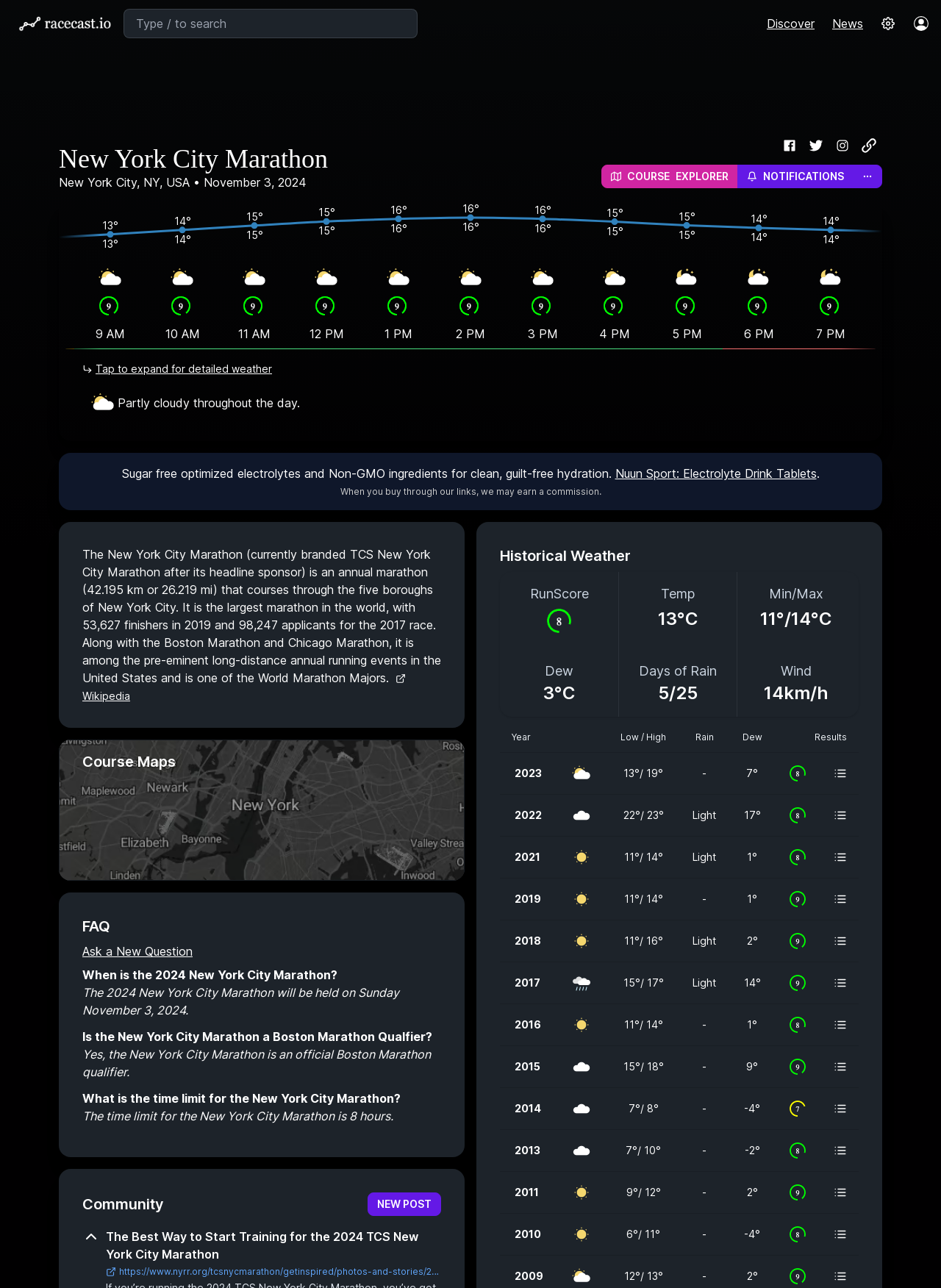What is the race name mentioned on the webpage?
Look at the screenshot and respond with a single word or phrase.

New York City Marathon